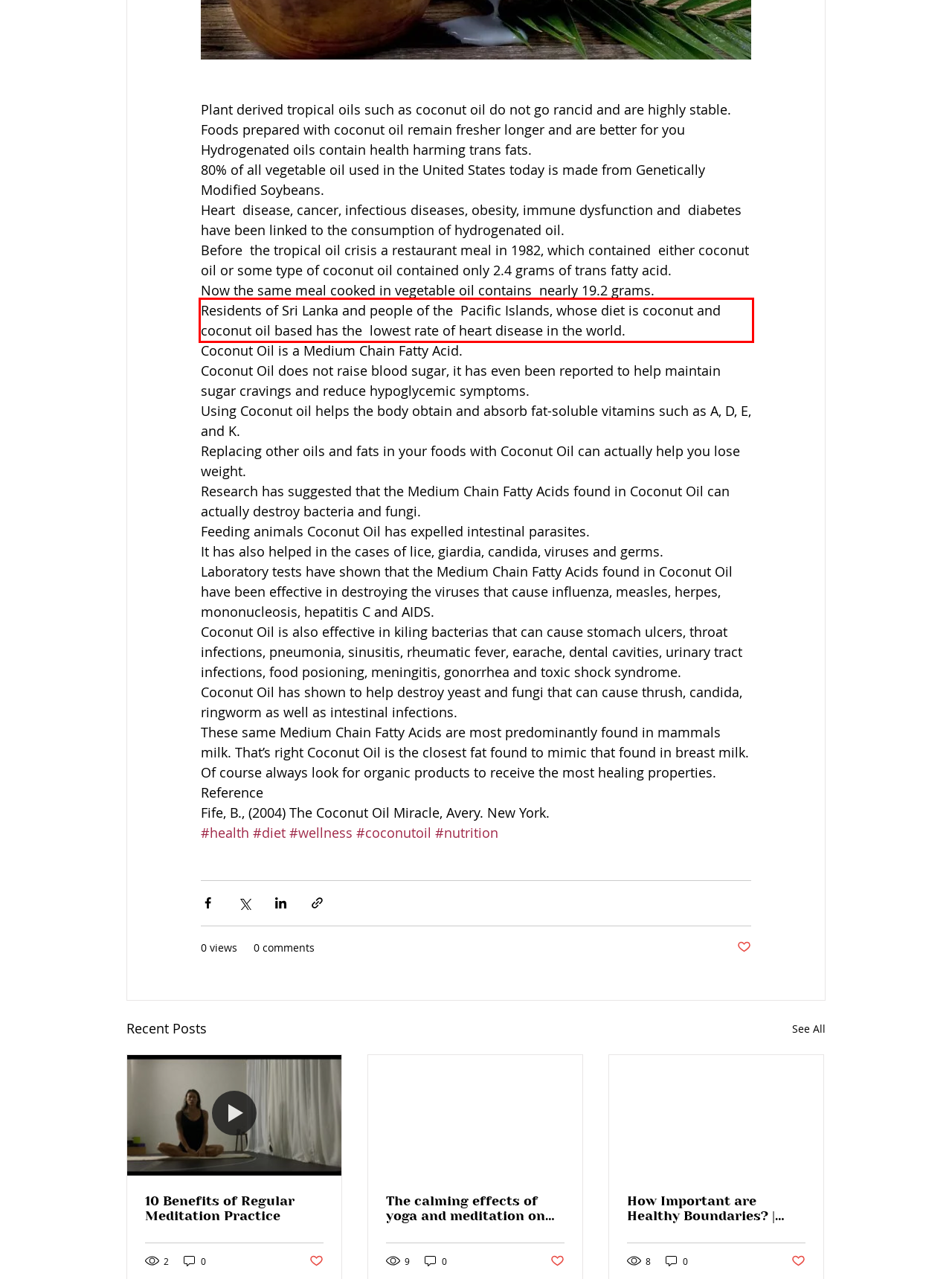Please examine the webpage screenshot containing a red bounding box and use OCR to recognize and output the text inside the red bounding box.

Residents of Sri Lanka and people of the Pacific Islands, whose diet is coconut and coconut oil based has the lowest rate of heart disease in the world.